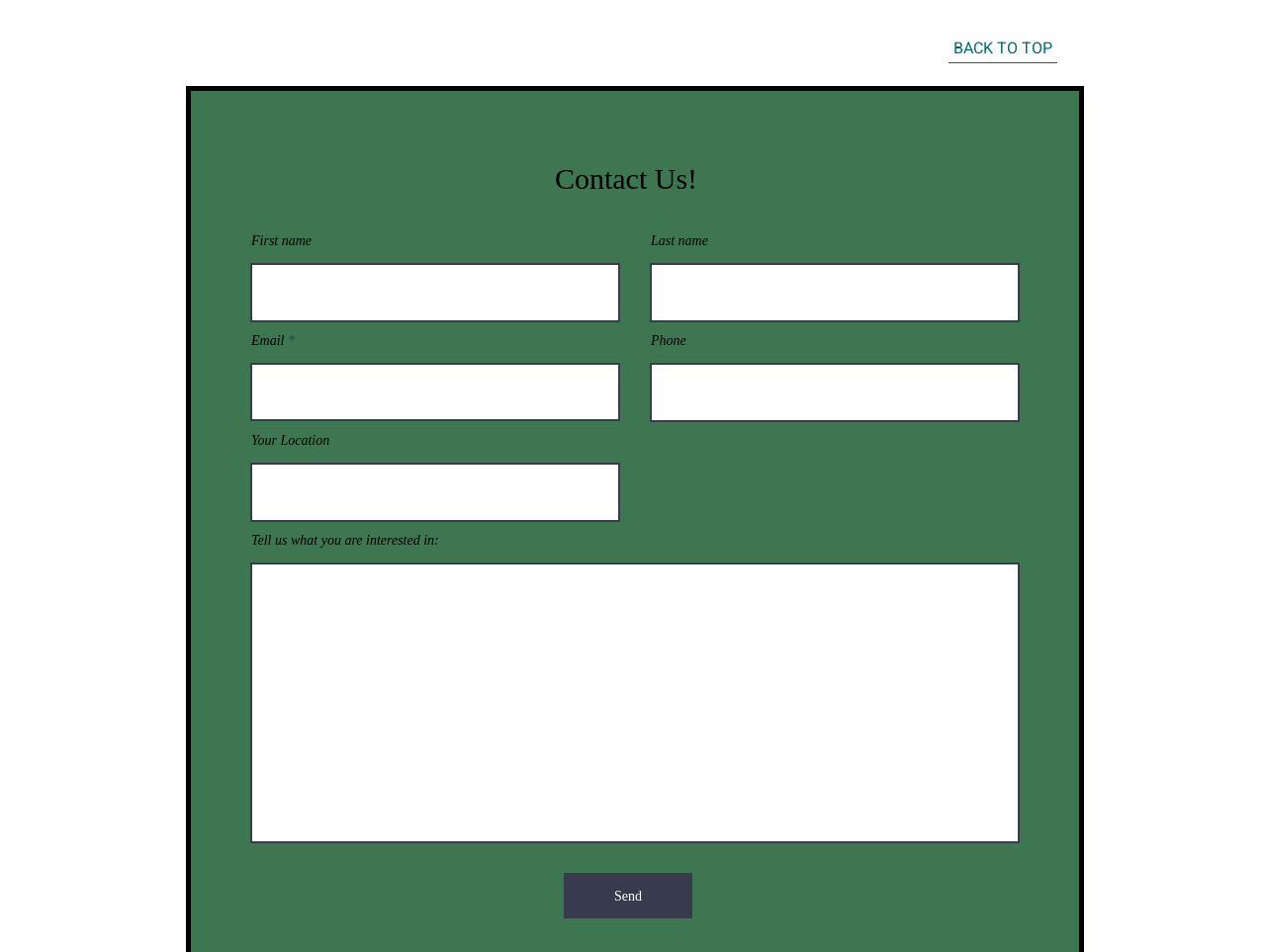Please specify the bounding box coordinates of the clickable region to carry out the following instruction: "Type your email address". The coordinates should be four float numbers between 0 and 1, in the format [left, top, right, bottom].

[0.198, 0.381, 0.49, 0.443]